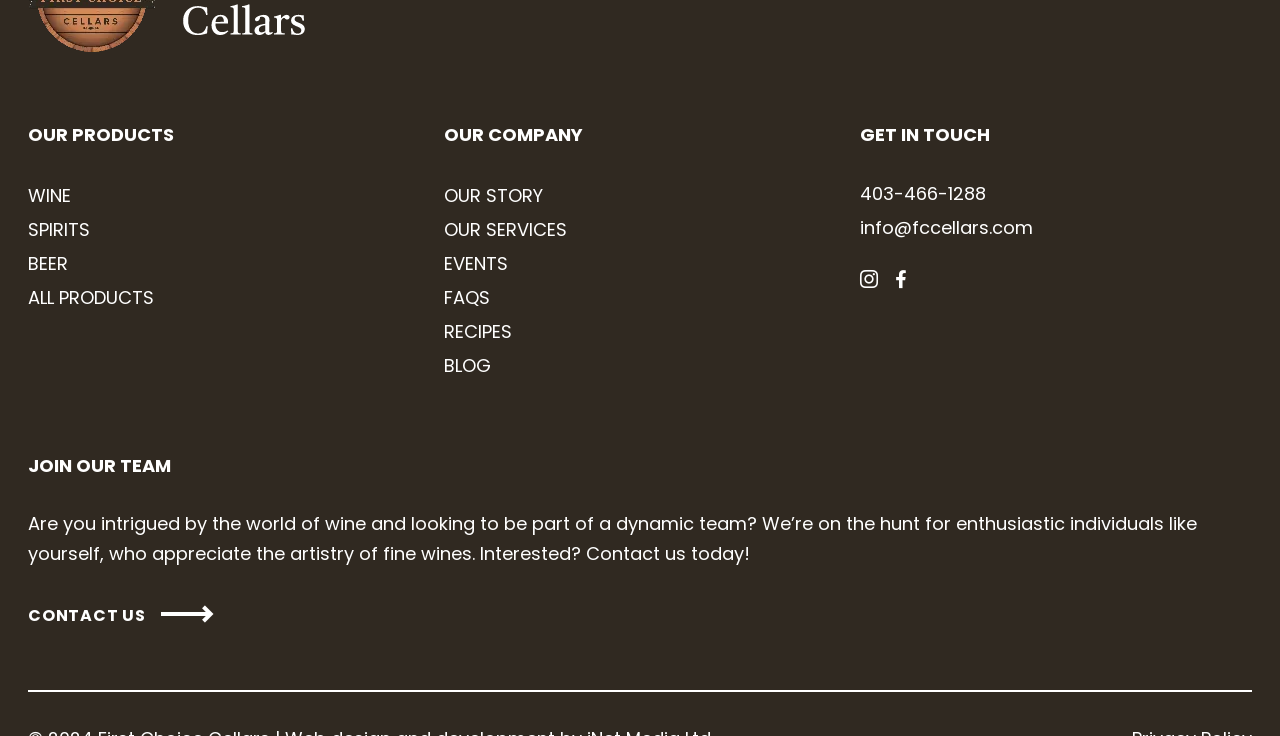Pinpoint the bounding box coordinates of the element that must be clicked to accomplish the following instruction: "Get in touch through phone". The coordinates should be in the format of four float numbers between 0 and 1, i.e., [left, top, right, bottom].

[0.672, 0.245, 0.77, 0.279]